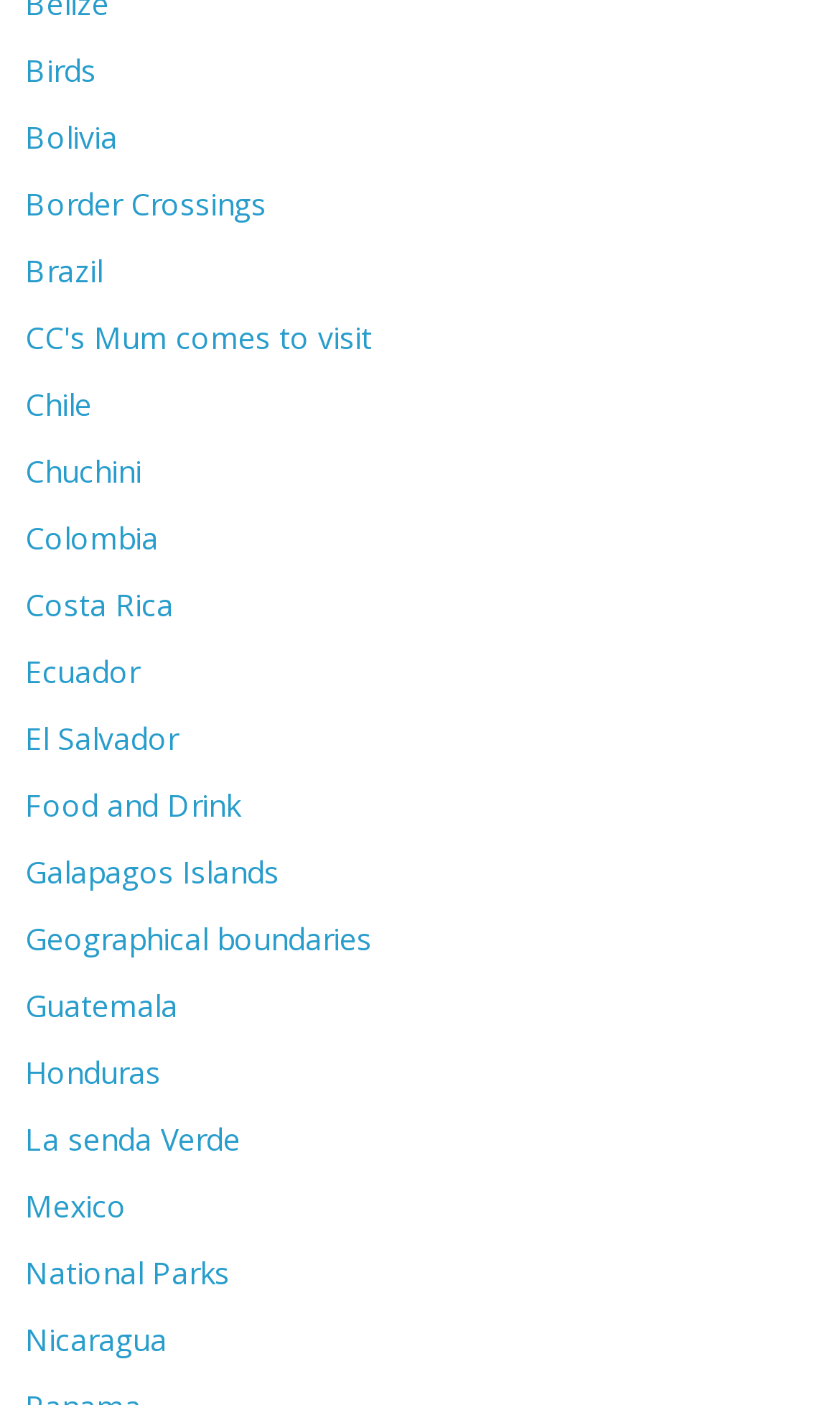Respond with a single word or phrase for the following question: 
What is the first country listed?

Bolivia